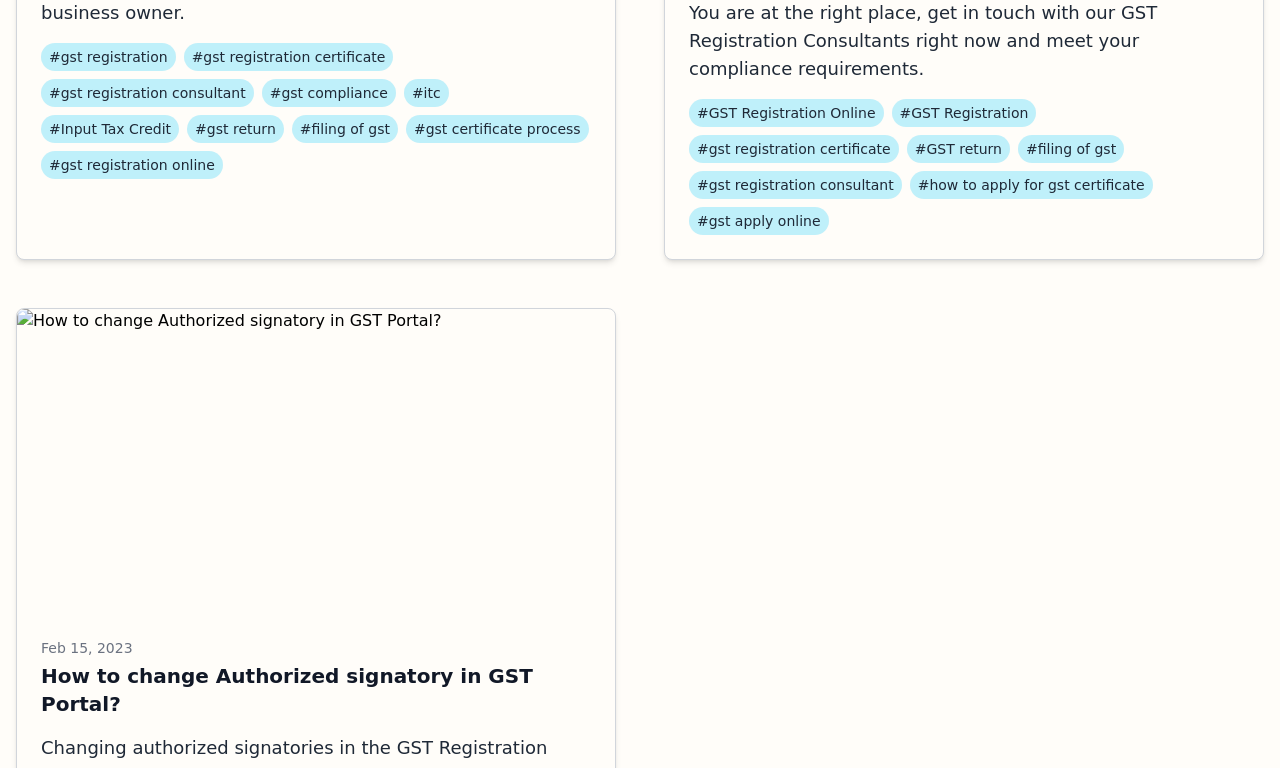Determine the bounding box of the UI component based on this description: "#itc". The bounding box coordinates should be four float values between 0 and 1, i.e., [left, top, right, bottom].

[0.316, 0.103, 0.351, 0.139]